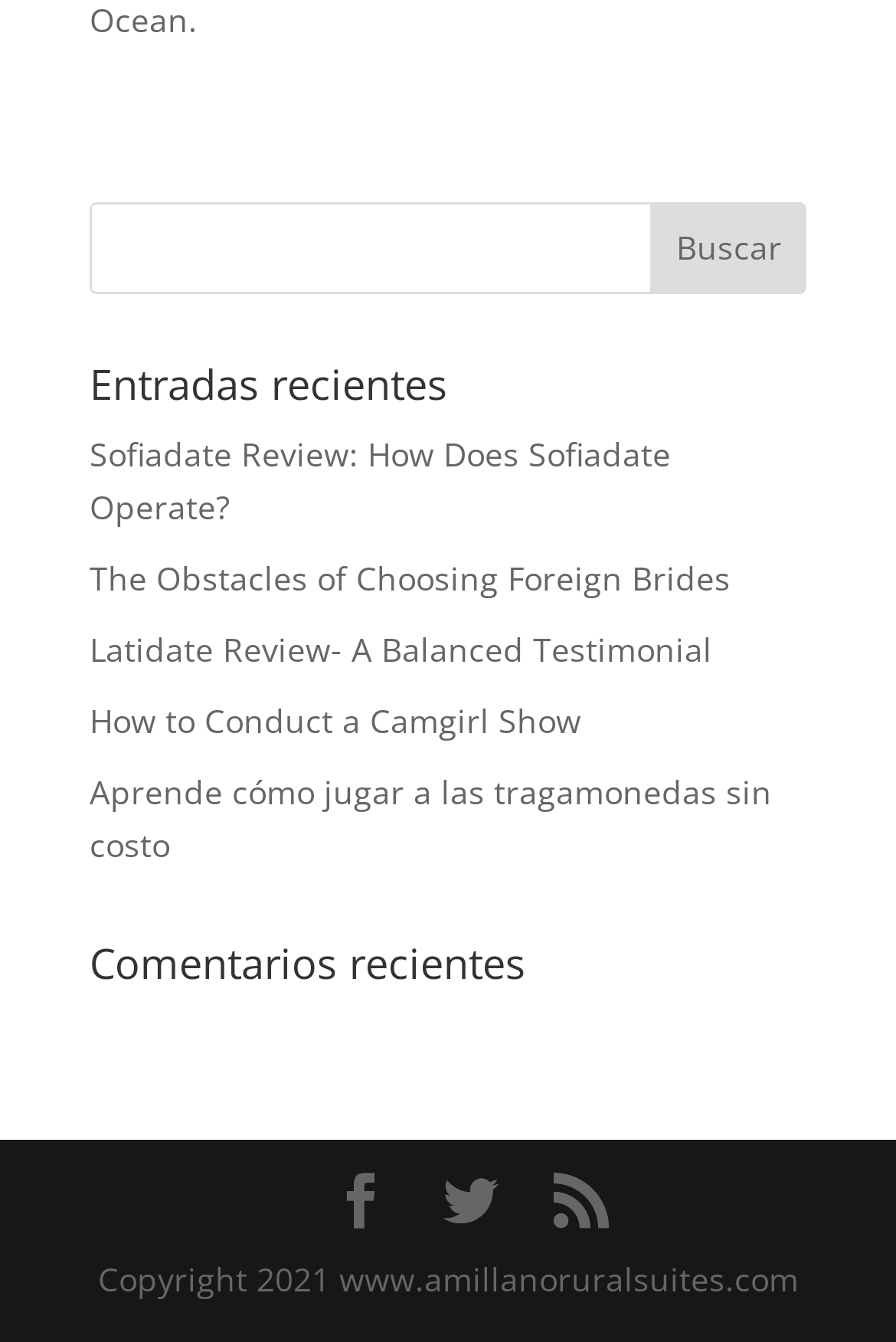Please locate the clickable area by providing the bounding box coordinates to follow this instruction: "view the next page".

[0.495, 0.875, 0.556, 0.918]